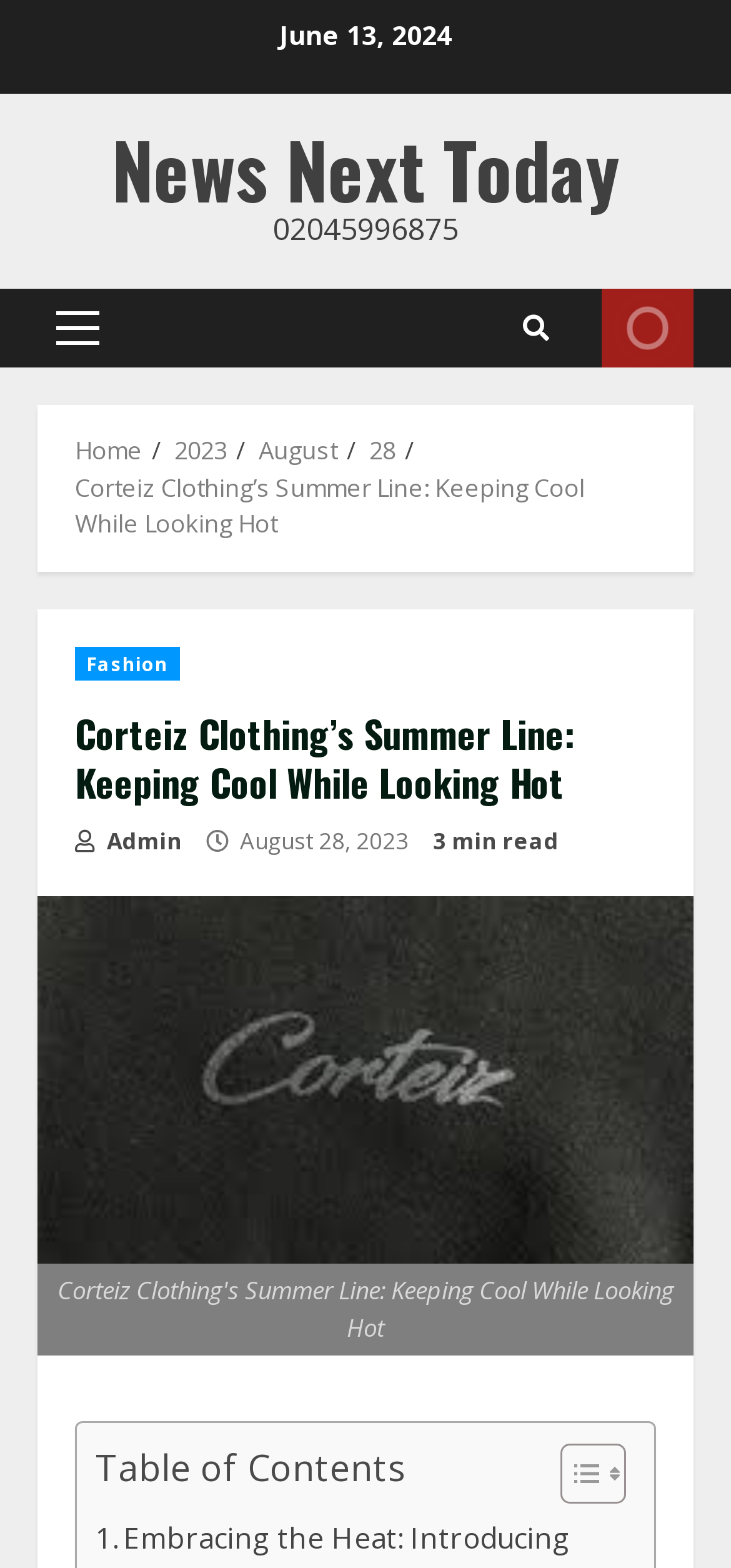Please provide a detailed answer to the question below based on the screenshot: 
What is the purpose of the button in the table of contents section?

I determined the purpose of the button by examining the table of contents section, where it says 'Toggle Table of Content' as a button element.